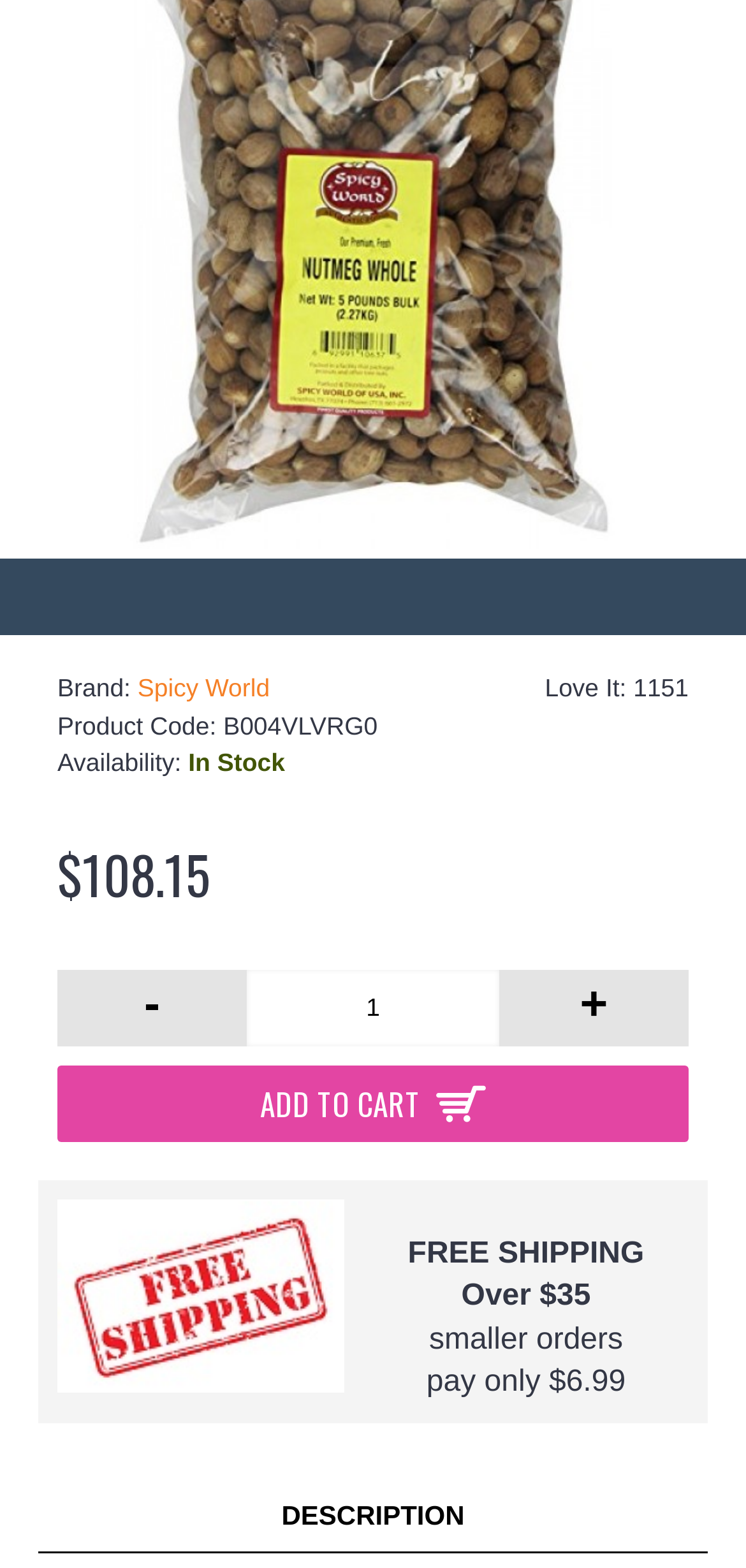From the given element description: "parent_node: forum name="top"", find the bounding box for the UI element. Provide the coordinates as four float numbers between 0 and 1, in the order [left, top, right, bottom].

None